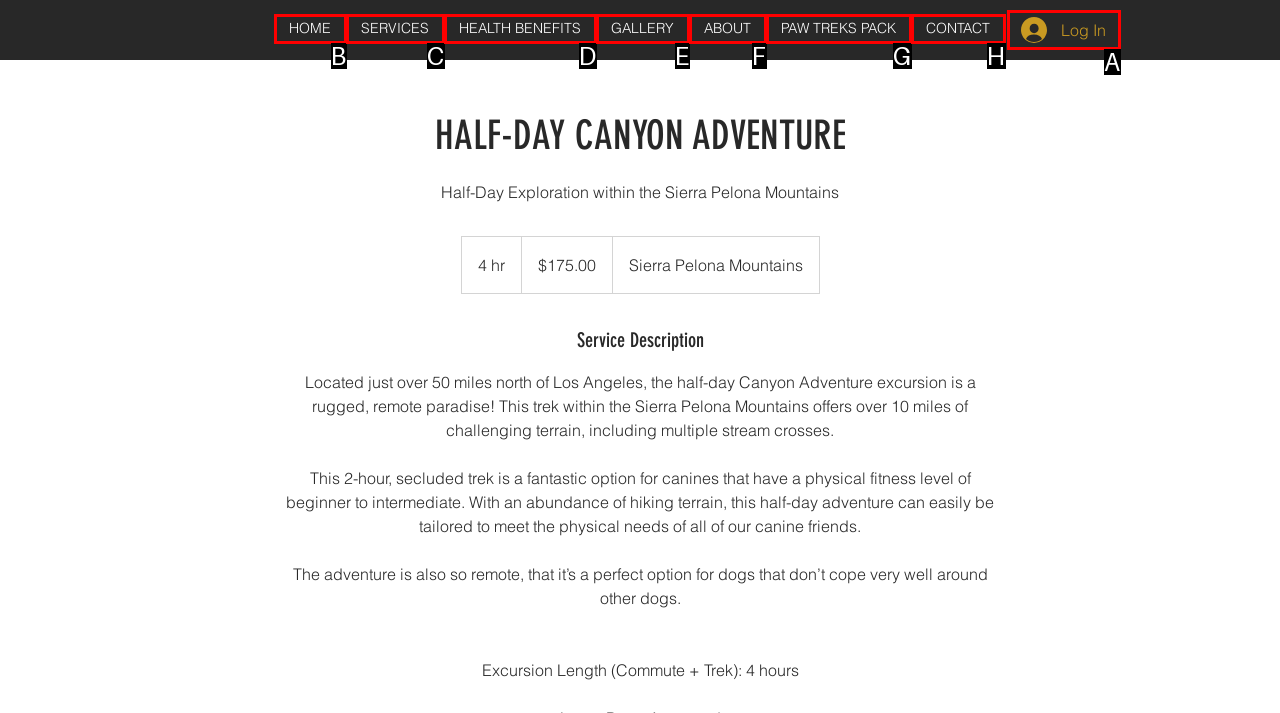Identify the correct UI element to click for the following task: log in Choose the option's letter based on the given choices.

A